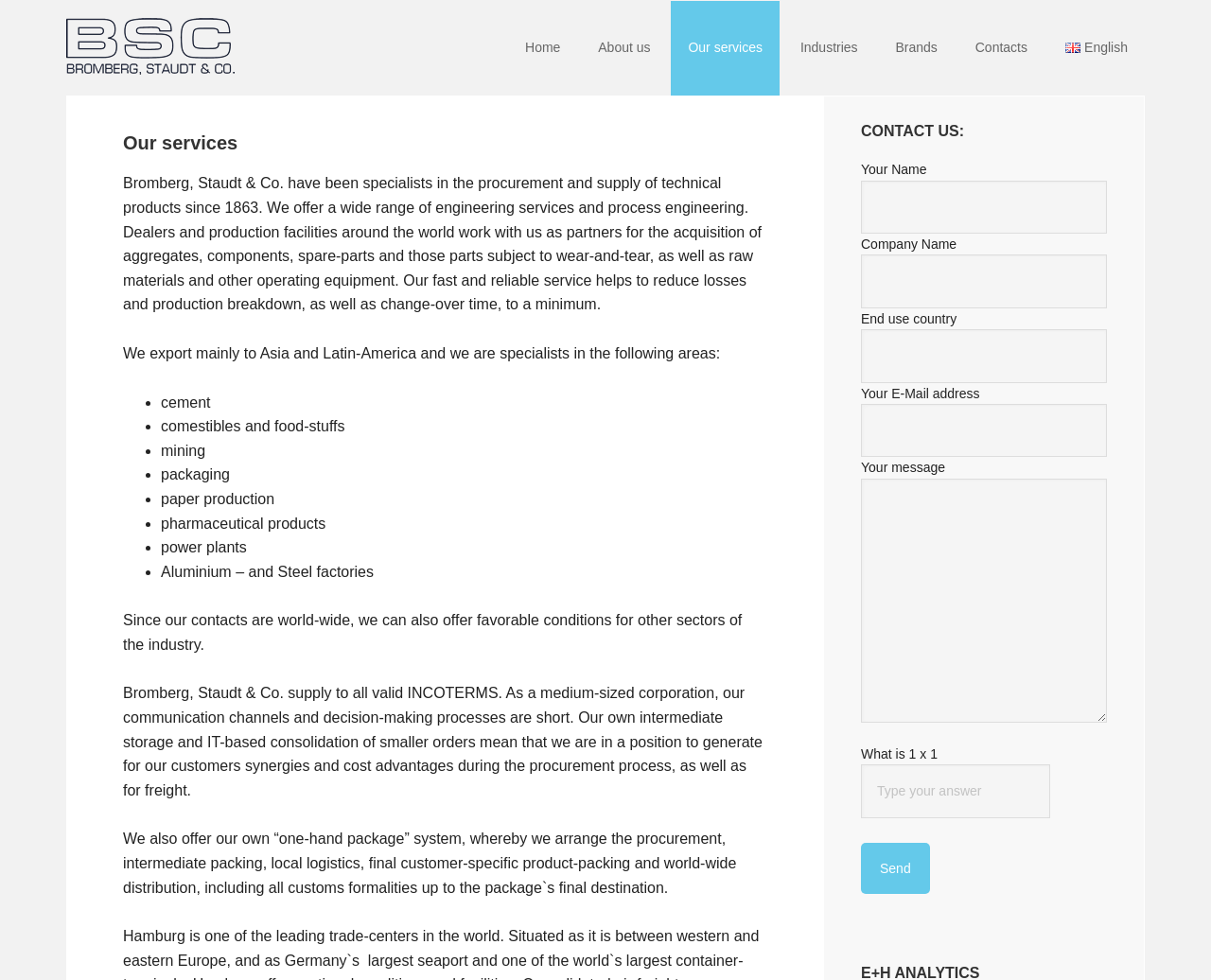Give the bounding box coordinates for the element described by: "Bromberg, Staudt & Co. GmbH".

[0.055, 0.0, 0.258, 0.097]